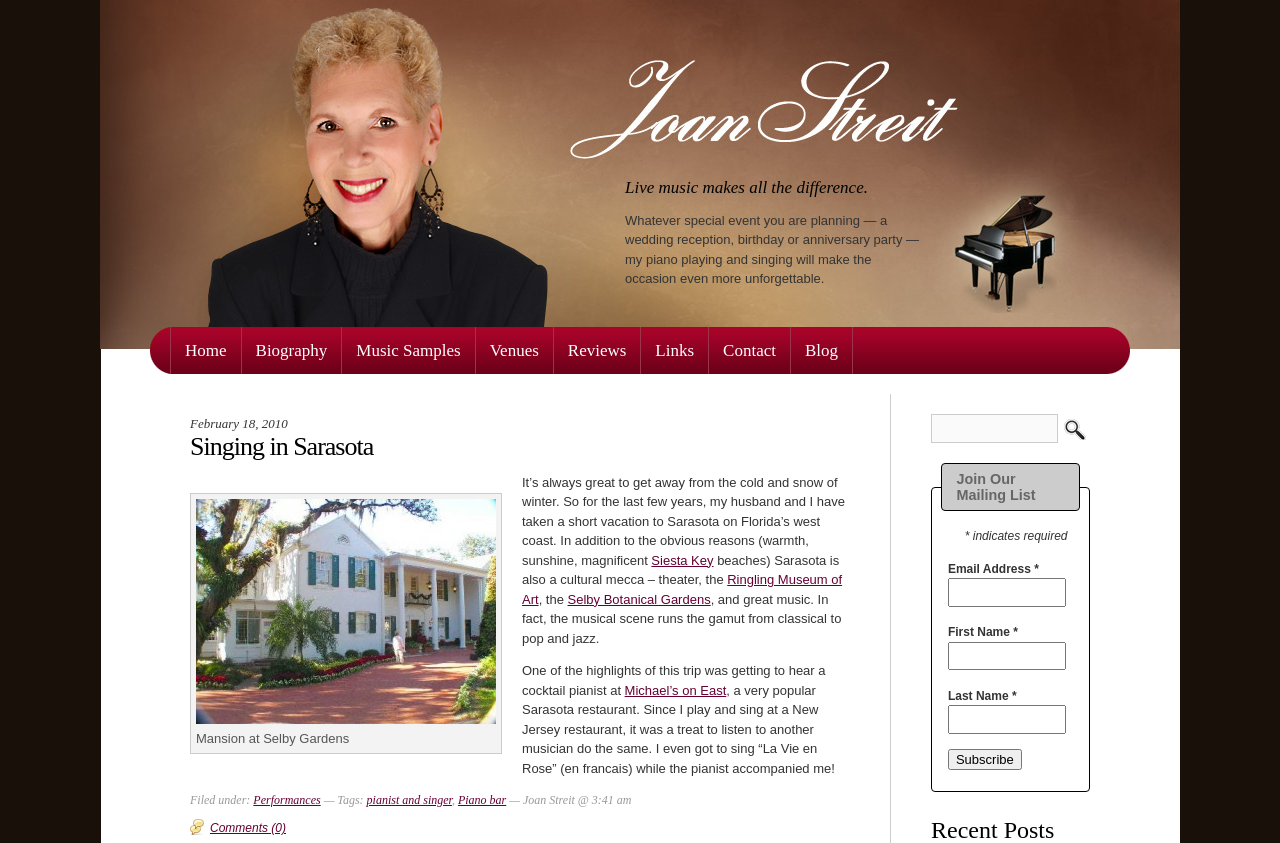What is the name of the gardens mentioned in the text?
Please respond to the question with as much detail as possible.

I found the answer by reading the text element that mentions 'theater, the Ringling Museum of Art, and Selby Botanical Gardens'.